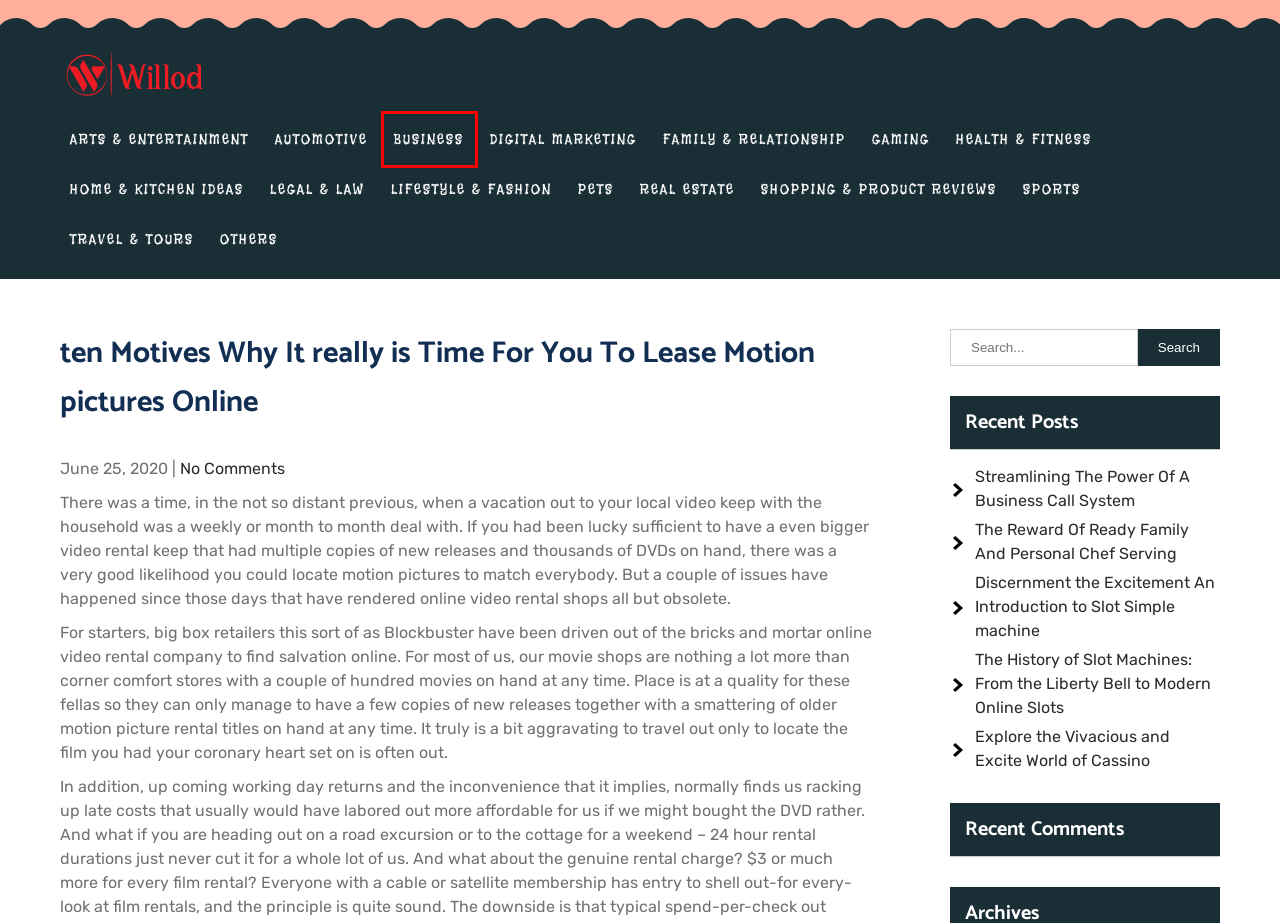Examine the screenshot of the webpage, which includes a red bounding box around an element. Choose the best matching webpage description for the page that will be displayed after clicking the element inside the red bounding box. Here are the candidates:
A. Gaming – Willod
B. It’s a new Chance! Playing – Fantastic? Grotesque? Casino – Crucial, Obsessive, Damaging – Willod
C. Health & Fitness – Willod
D. The History of Slot Machines: From the Liberty Bell to Modern Online Slots – Willod
E. Digital Marketing – Willod
F. Arts & Entertainment – Willod
G. Business – Willod
H. Real Estate – Willod

G